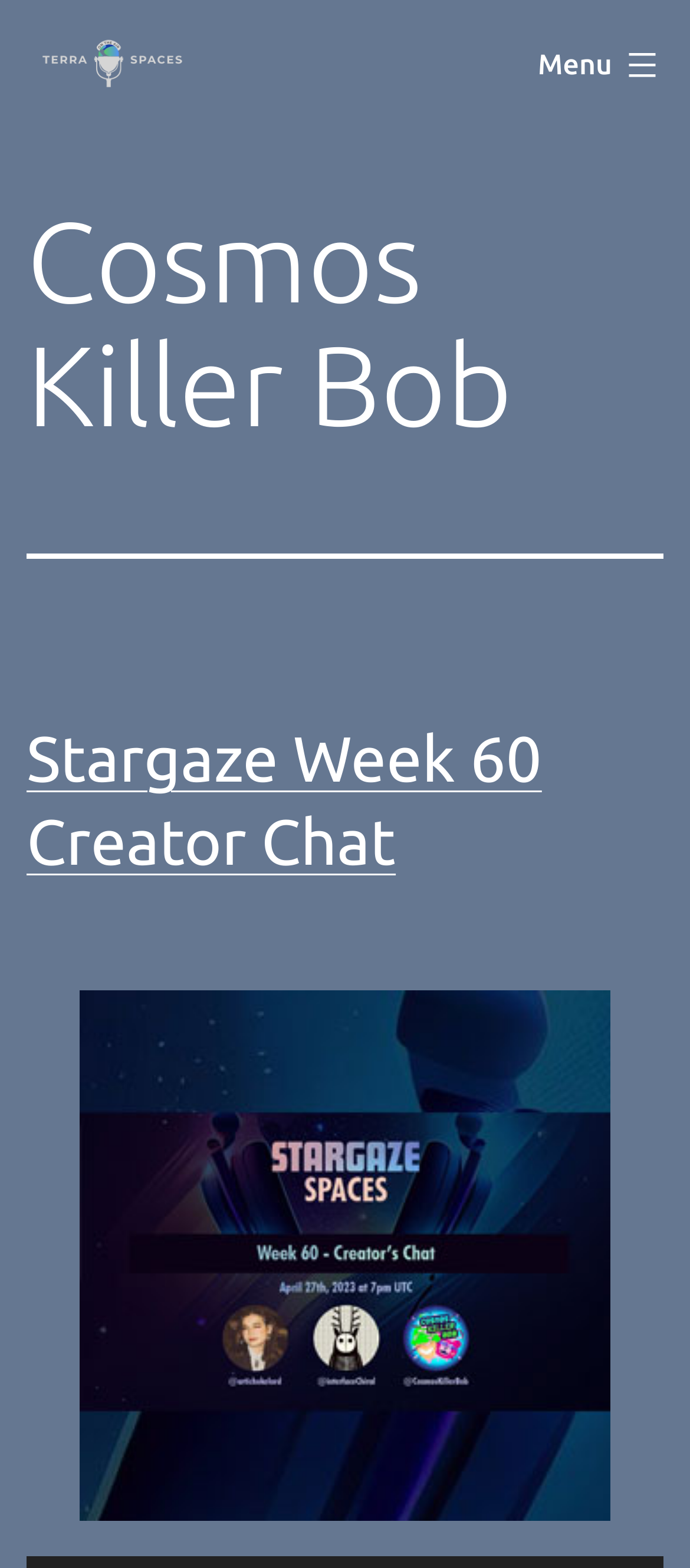Find the bounding box coordinates of the UI element according to this description: "Menu Close".

[0.741, 0.017, 1.0, 0.067]